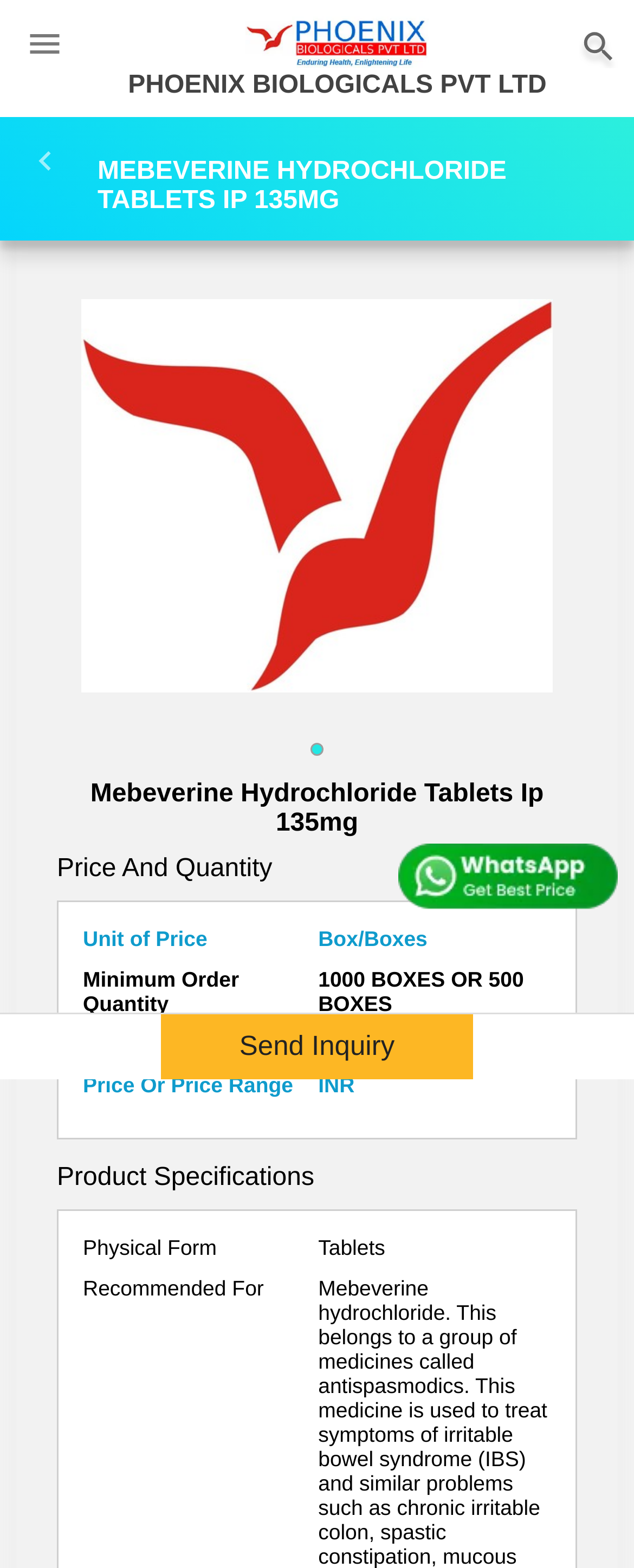Identify and provide the title of the webpage.

MEBEVERINE HYDROCHLORIDE TABLETS IP 135MG